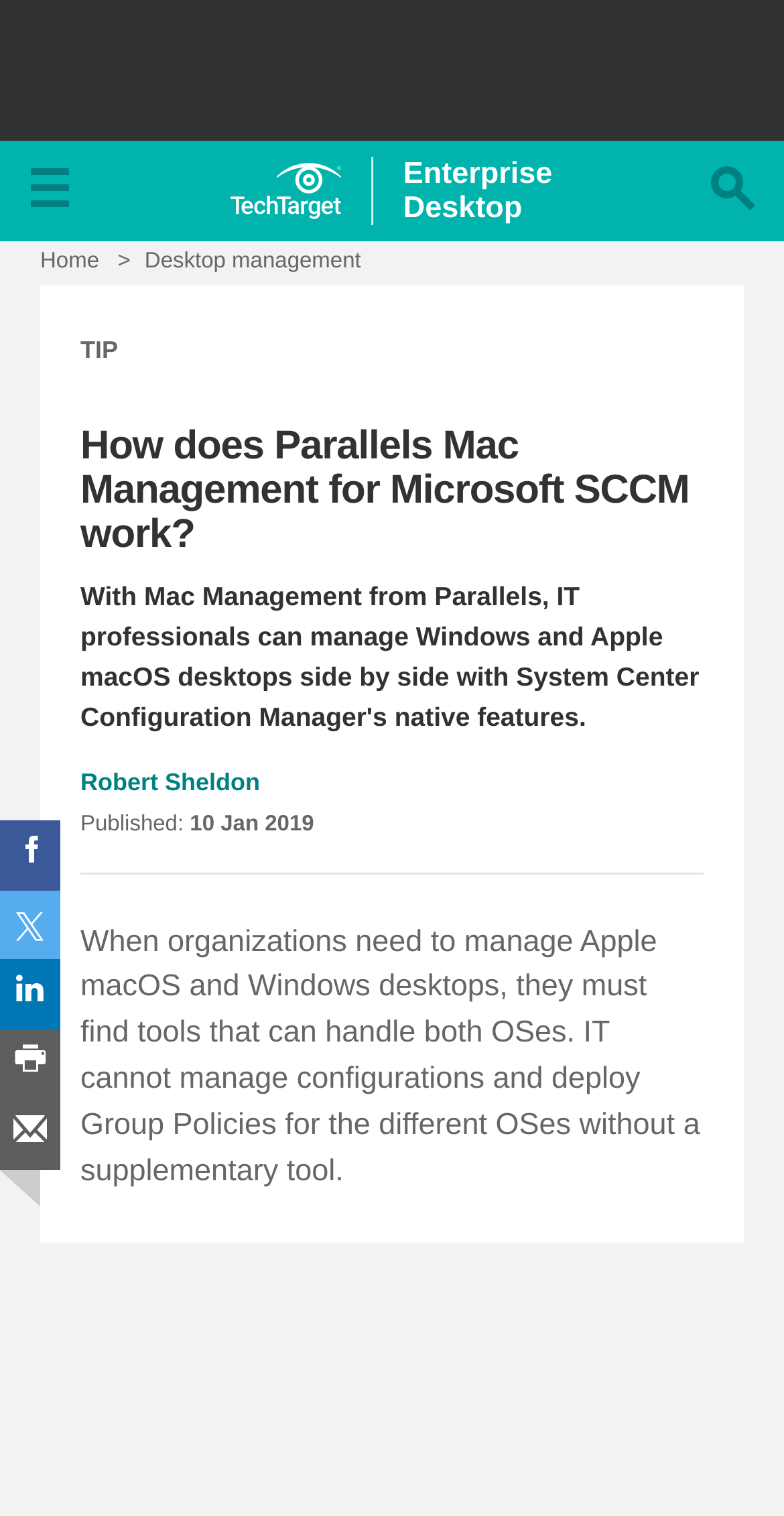Please analyze the image and provide a thorough answer to the question:
What is the main topic of this webpage?

Based on the webpage content, I can see that the main topic is about Parallels Mac Management, which is a tool for IT professionals to manage Apple macOS desktops with Microsoft System Center Configuration Manager.